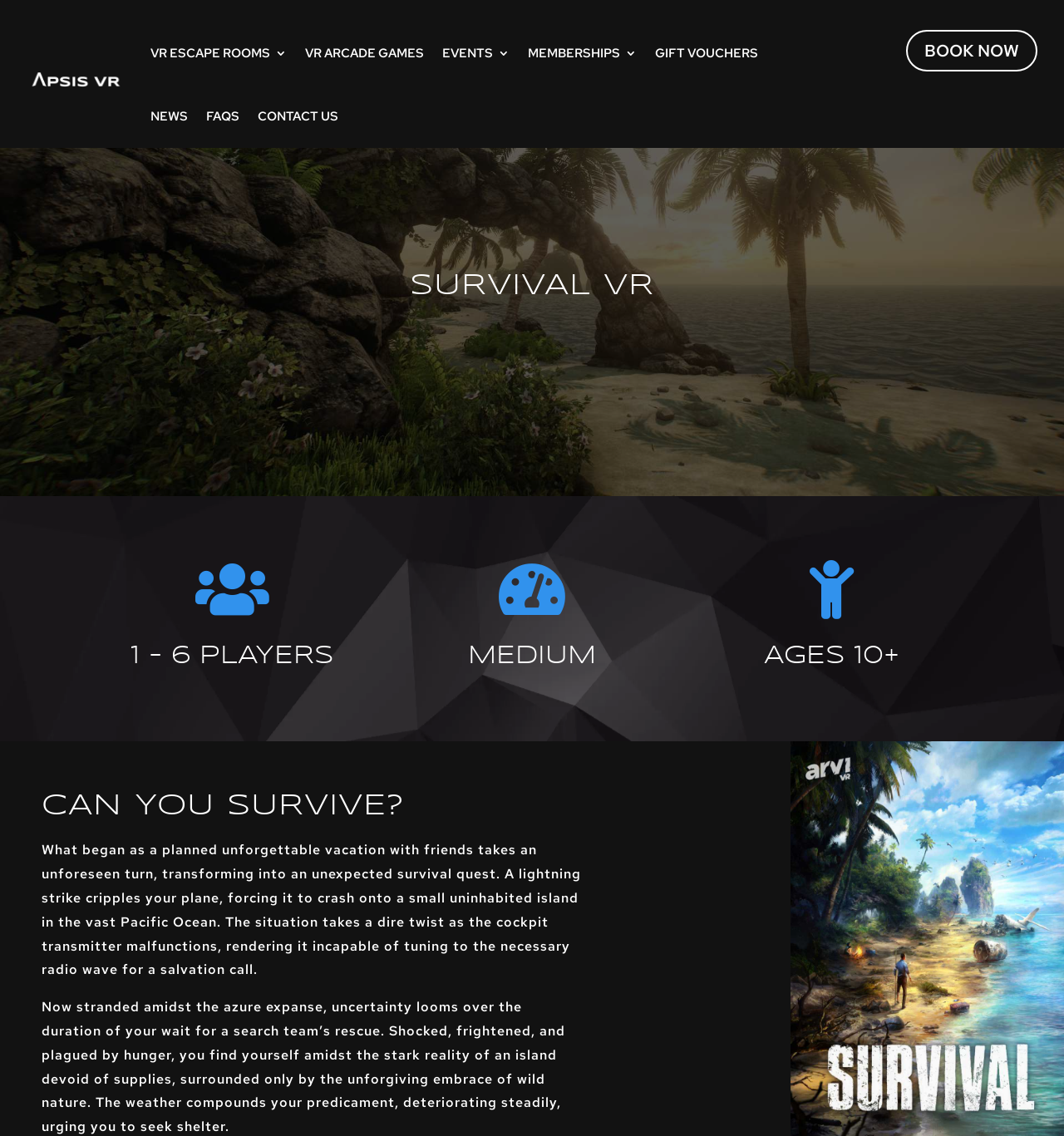Elaborate on the different components and information displayed on the webpage.

This webpage is about Survival VR, an escape room game in Melbourne. At the top left, there is a logo of Apsis VR Escape Room Melbourne, which is also a link. Below the logo, there are several links to different sections of the website, including VR Escape Rooms, VR Arcade Games, Events, Memberships, Gift Vouchers, News, FAQs, and Contact Us. These links are arranged horizontally across the top of the page.

On the right side of the page, there is a prominent "BOOK NOW" button. Below the button, there is a heading "SURVIVAL VR" in large font. Underneath the heading, there are several icons and headings that describe the game, including the number of players (1-6), difficulty level (Medium), and recommended age (10+).

The main content of the page is a descriptive text that tells the story of the game. The text is divided into two paragraphs and describes a scenario where a planned vacation turns into a survival quest on a deserted island after a plane crash. The text is positioned below the game description and takes up most of the page.

There is also a heading "CAN YOU SURVIVE?" above the descriptive text, which seems to be a tagline for the game. Overall, the page is focused on promoting the Survival VR game and encouraging visitors to book a session.